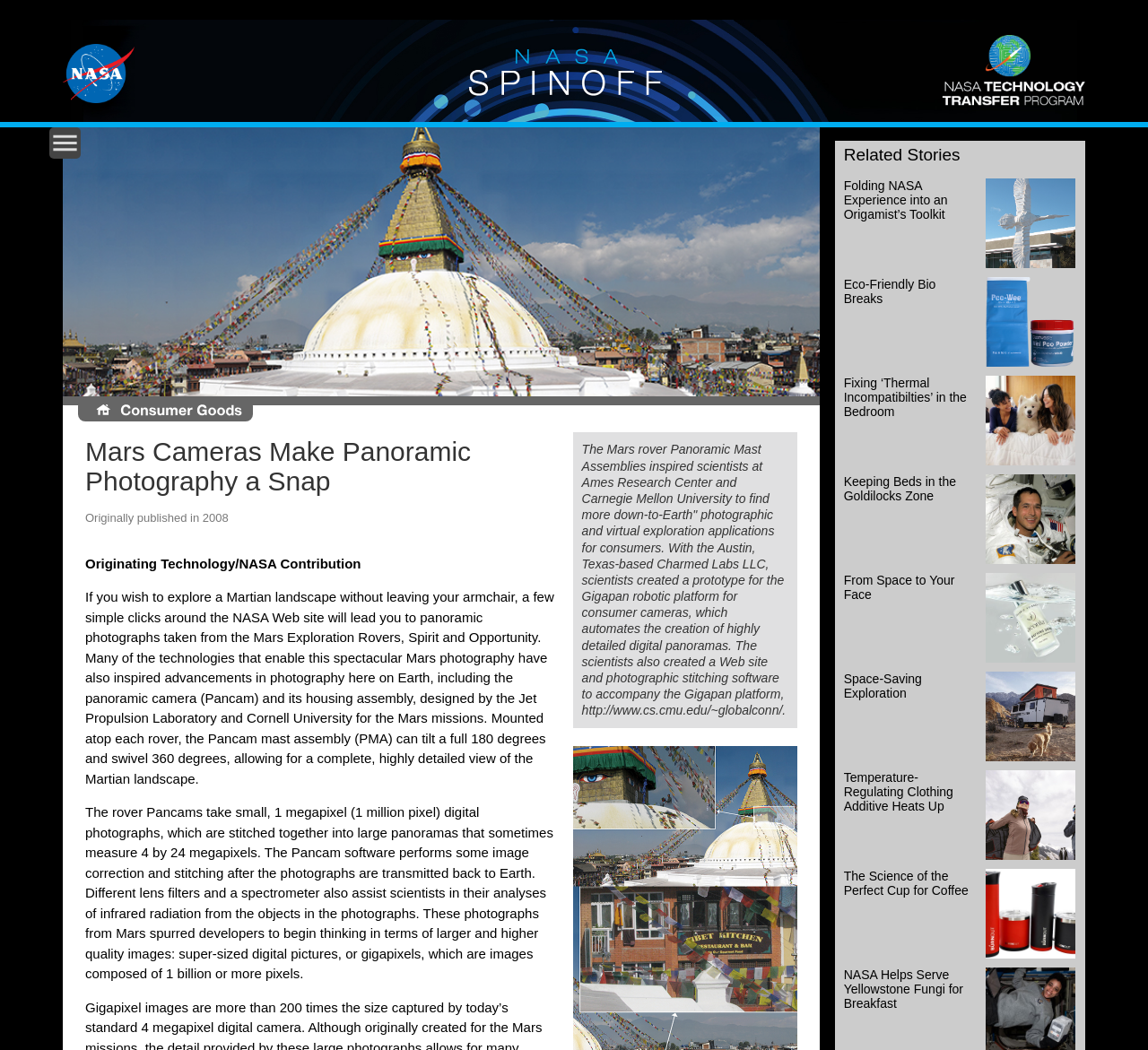Locate the UI element described by Eco-Friendly Bio Breaks and provide its bounding box coordinates. Use the format (top-left x, top-left y, bottom-right x, bottom-right y) with all values as floating point numbers between 0 and 1.

[0.727, 0.264, 0.945, 0.35]